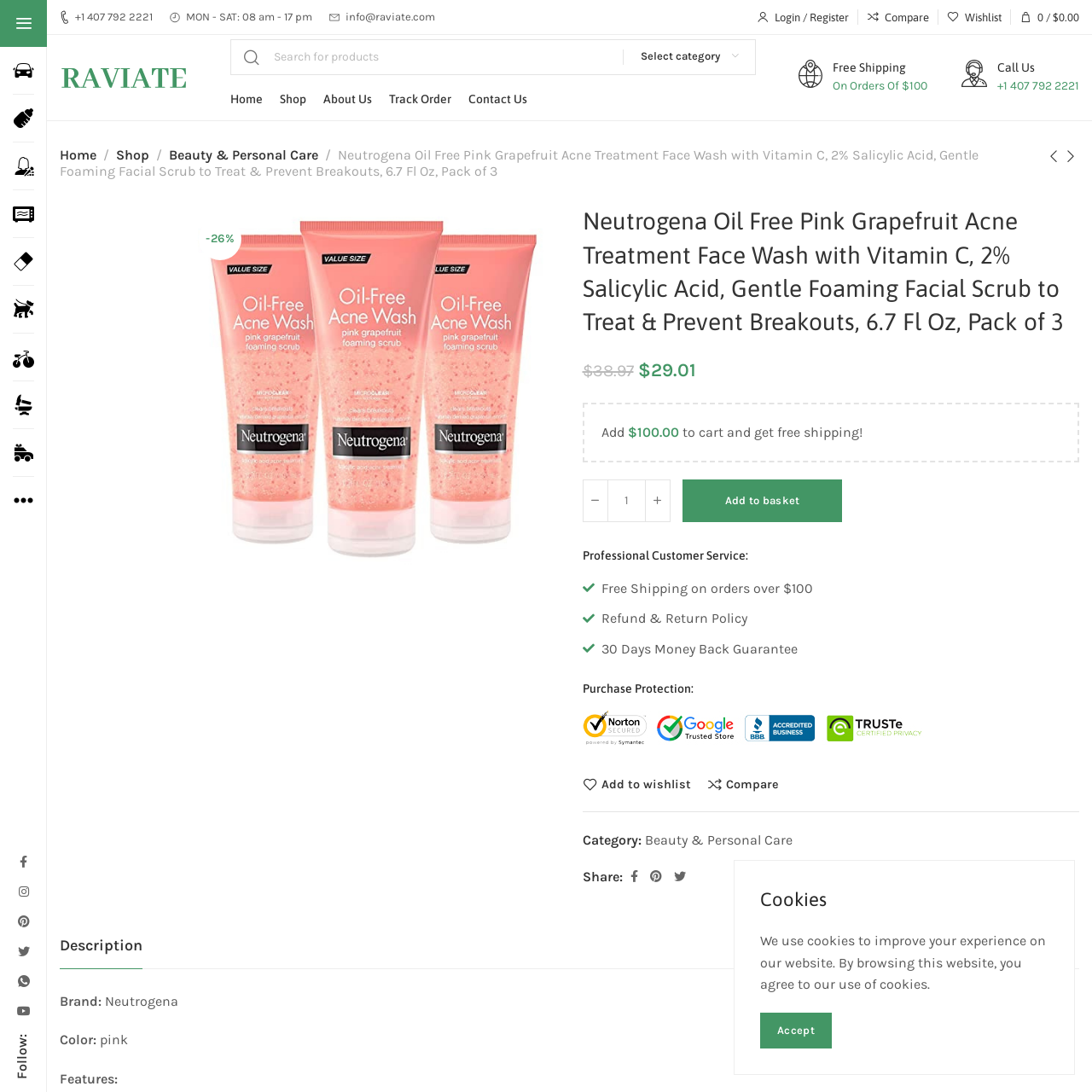Explain in detail what is depicted in the image enclosed by the red boundary.

The image features the Neutrogena Oil Free Pink Grapefruit Acne Treatment Face Wash, a gentle foaming facial scrub designed to treat and prevent breakouts. The product contains Vitamin C and 2% salicylic acid, targeting acne while cleansing the skin effectively. This packaging, representing a 6.7 Fl Oz size, is part of a pack of three. The design indicates a discount of 26%, highlighting its appeal for skin care enthusiasts looking for effective acne solutions. The vibrant pink grapefruit element emphasizes the refreshing and revitalizing properties of the product, making it an attractive choice for those seeking a reliable acne treatment.